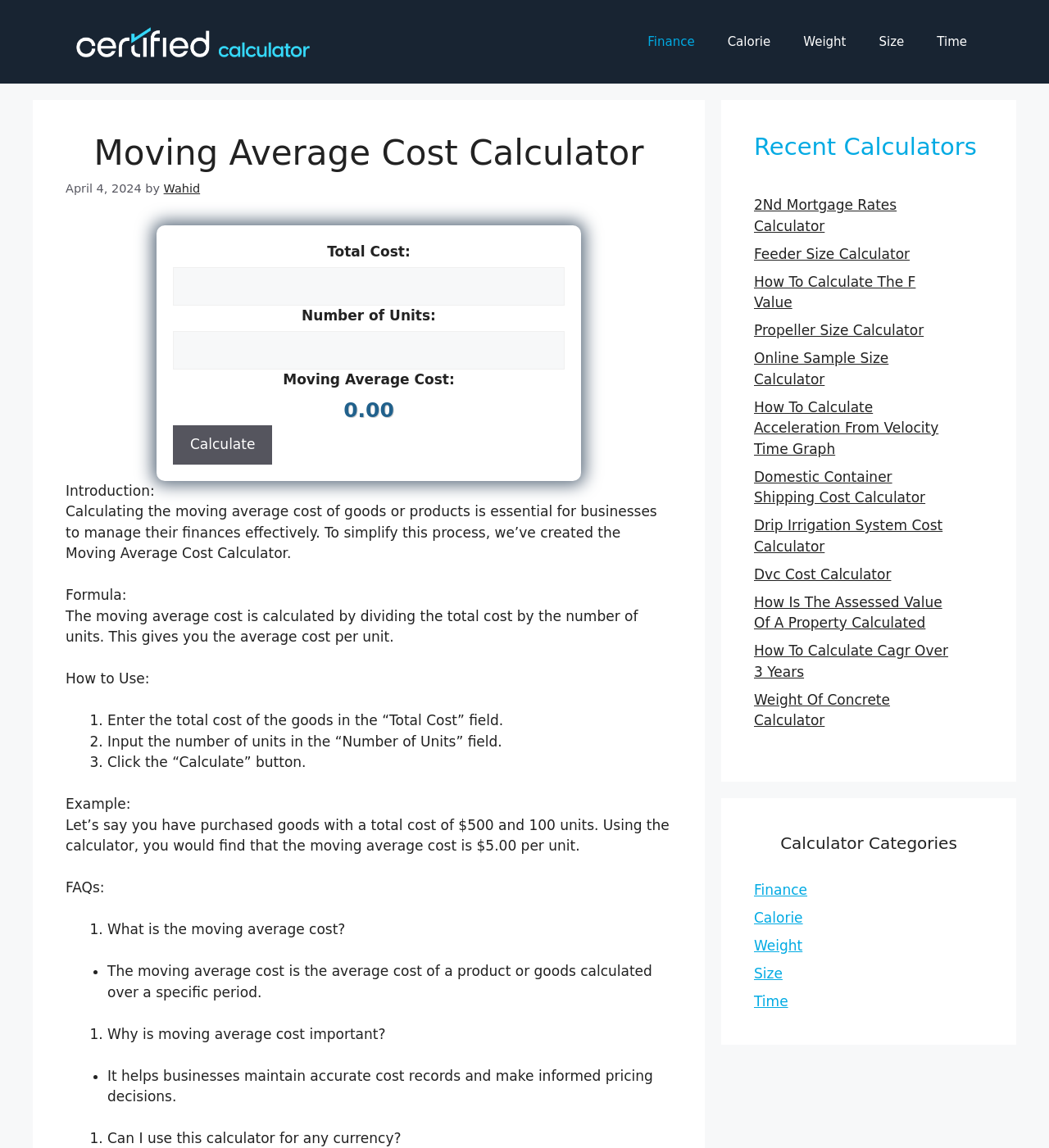Please identify the bounding box coordinates of the area that needs to be clicked to fulfill the following instruction: "Input the number of units."

[0.165, 0.288, 0.538, 0.322]